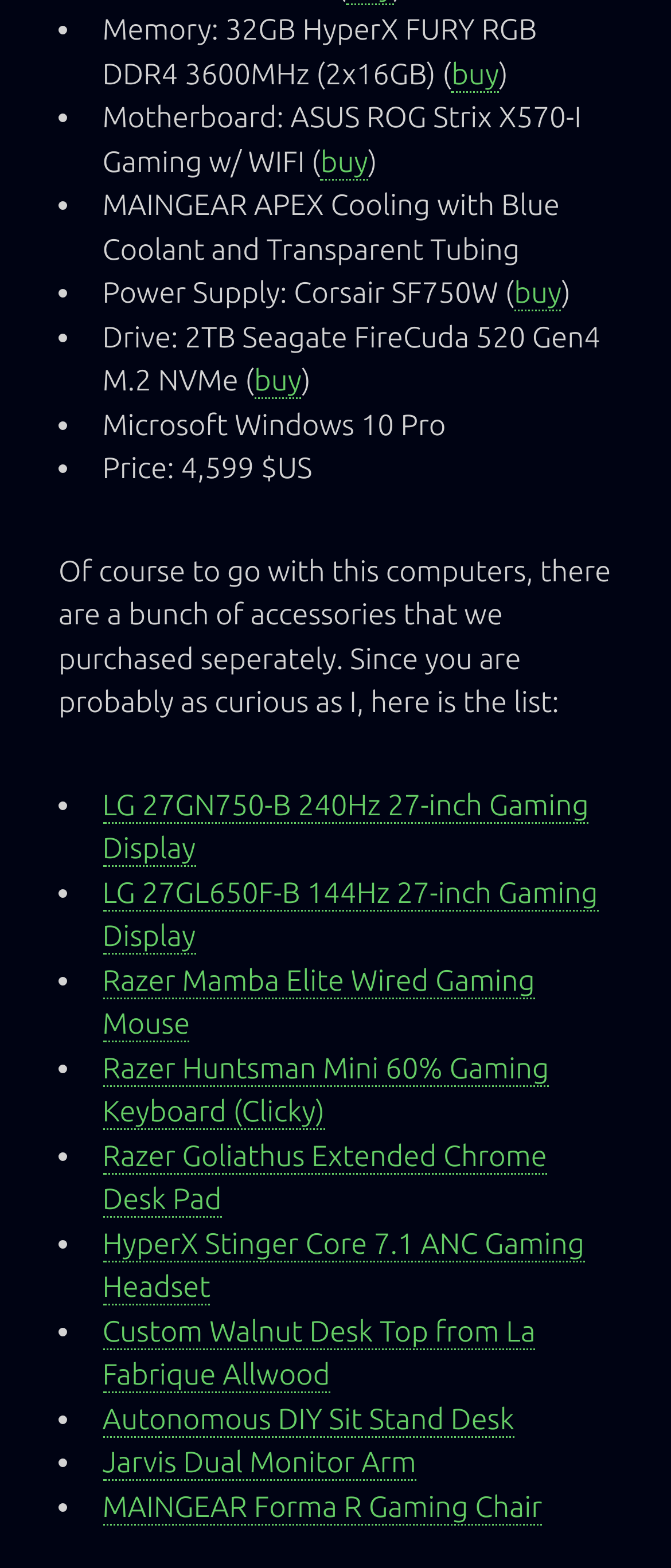Locate the bounding box coordinates of the area that needs to be clicked to fulfill the following instruction: "buy Motherboard: ASUS ROG Strix X570-I Gaming w/ WIFI". The coordinates should be in the format of four float numbers between 0 and 1, namely [left, top, right, bottom].

[0.478, 0.093, 0.549, 0.115]